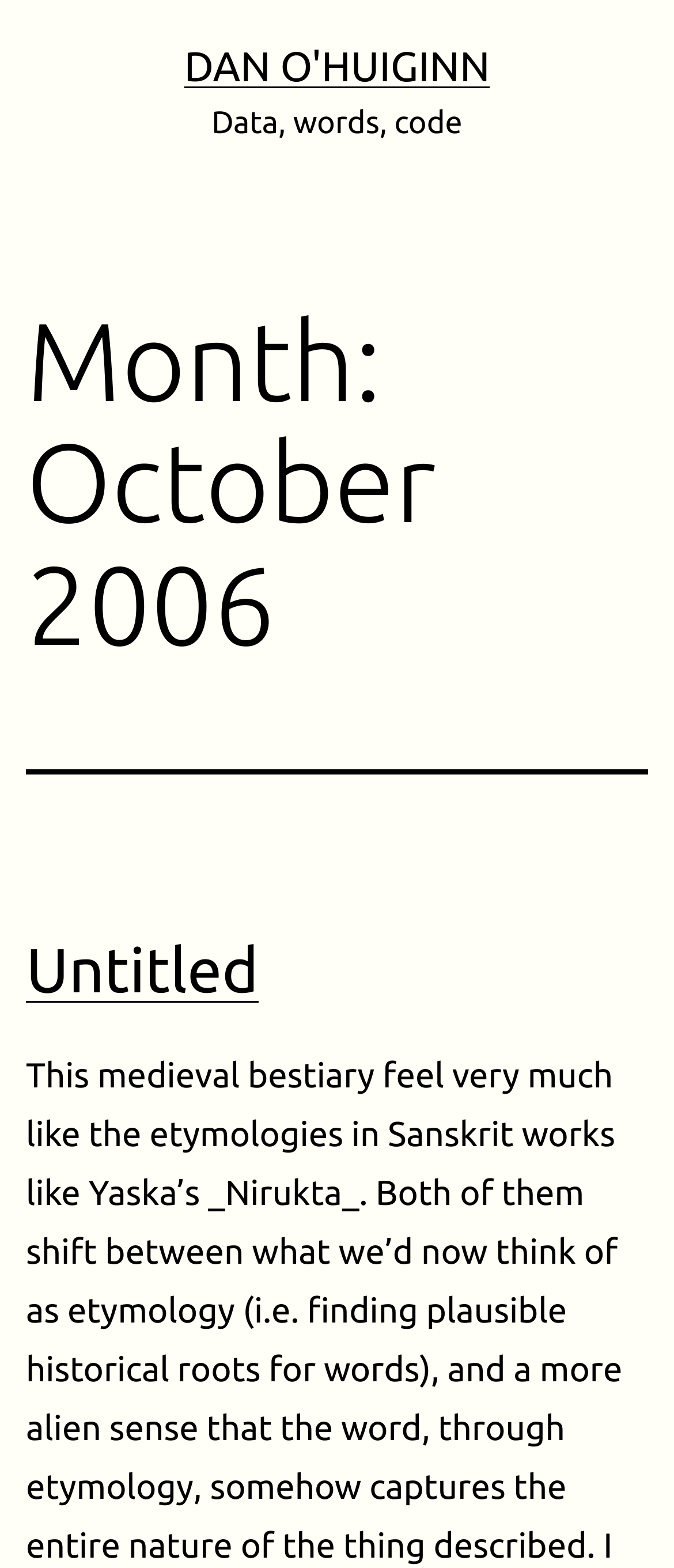Write a detailed summary of the webpage.

The webpage is titled "October 2006 – Dan O'Huiginn" and appears to be a personal blog or website. At the top, there is a prominent link to "DAN O'HUIGINN" which takes up about half of the screen width. Below this link, there is a static text "Data, words, code" which serves as a subtitle or tagline.

The main content of the webpage is divided into sections, with a clear hierarchy. The first section is headed by "Month: October 2006", which spans almost the entire width of the screen. Below this heading, there is another section with a heading "Untitled", which is also a prominent element on the page. This section contains a link to "Untitled", which is positioned near the top-left corner of the section.

Overall, the webpage has a simple and clean structure, with a focus on the main content sections. There are a total of 2 links and 3 headings on the page, with the majority of the content organized under the "Untitled" section.